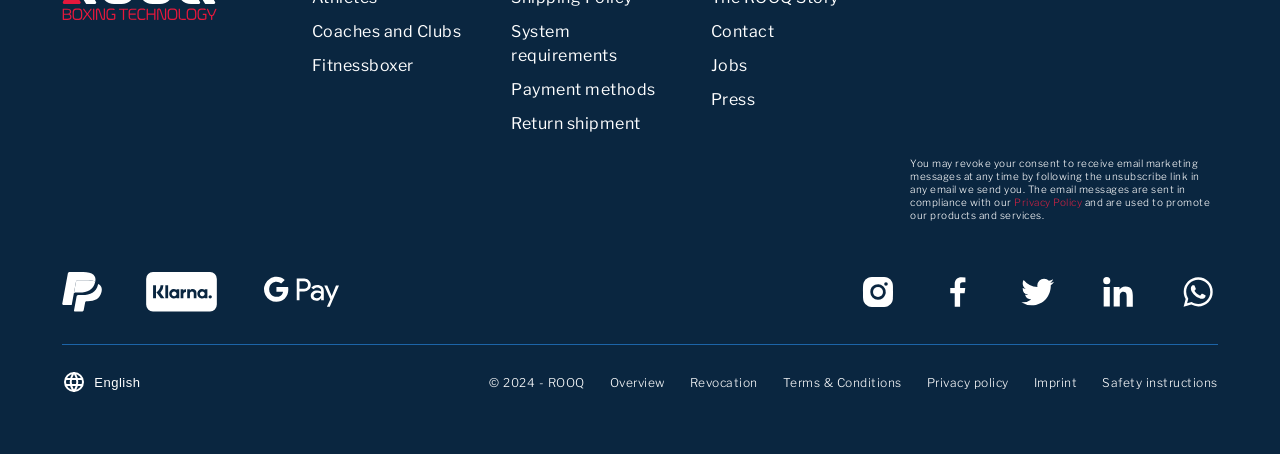How many links are there in the footer section?
We need a detailed and meticulous answer to the question.

I counted the number of links in the footer section, which starts from the 'Overview' link and ends at the 'Safety instructions' link, and found 9 links in total.